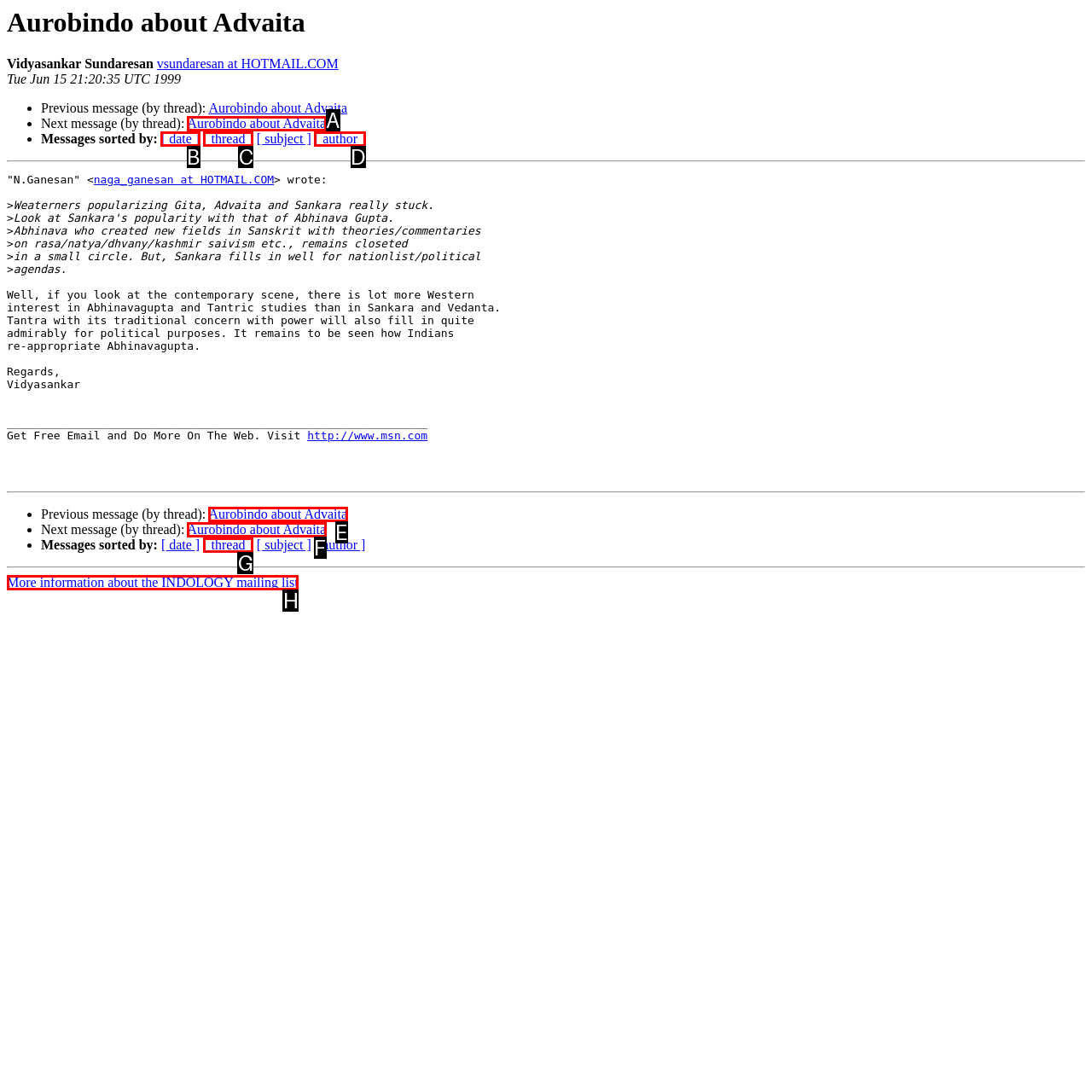Match the HTML element to the given description: Aurobindo about Advaita
Indicate the option by its letter.

E